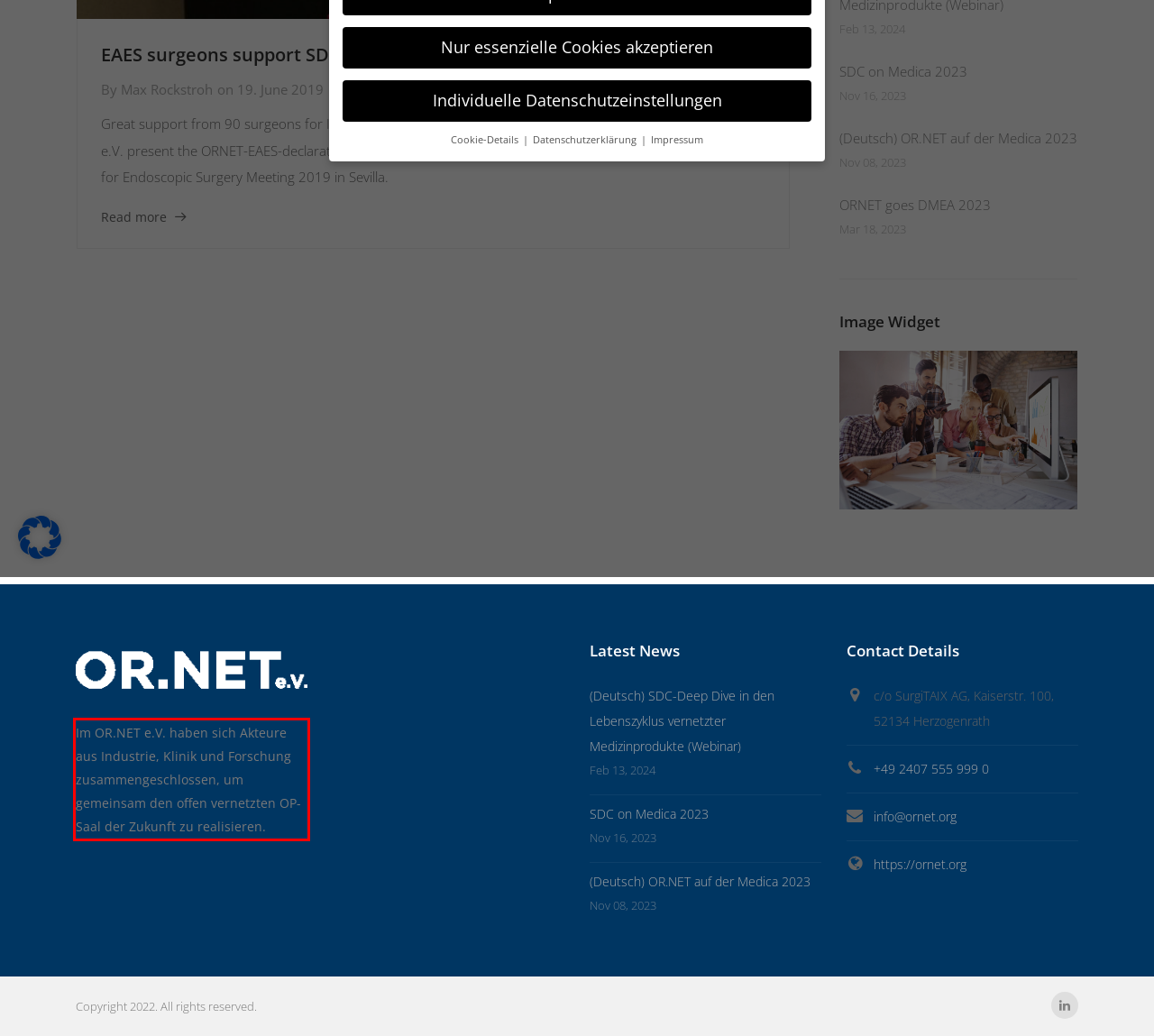In the given screenshot, locate the red bounding box and extract the text content from within it.

Im OR.NET e.V. haben sich Akteure aus Industrie, Klinik und Forschung zusammengeschlossen, um gemeinsam den offen vernetzten OP-Saal der Zukunft zu realisieren.